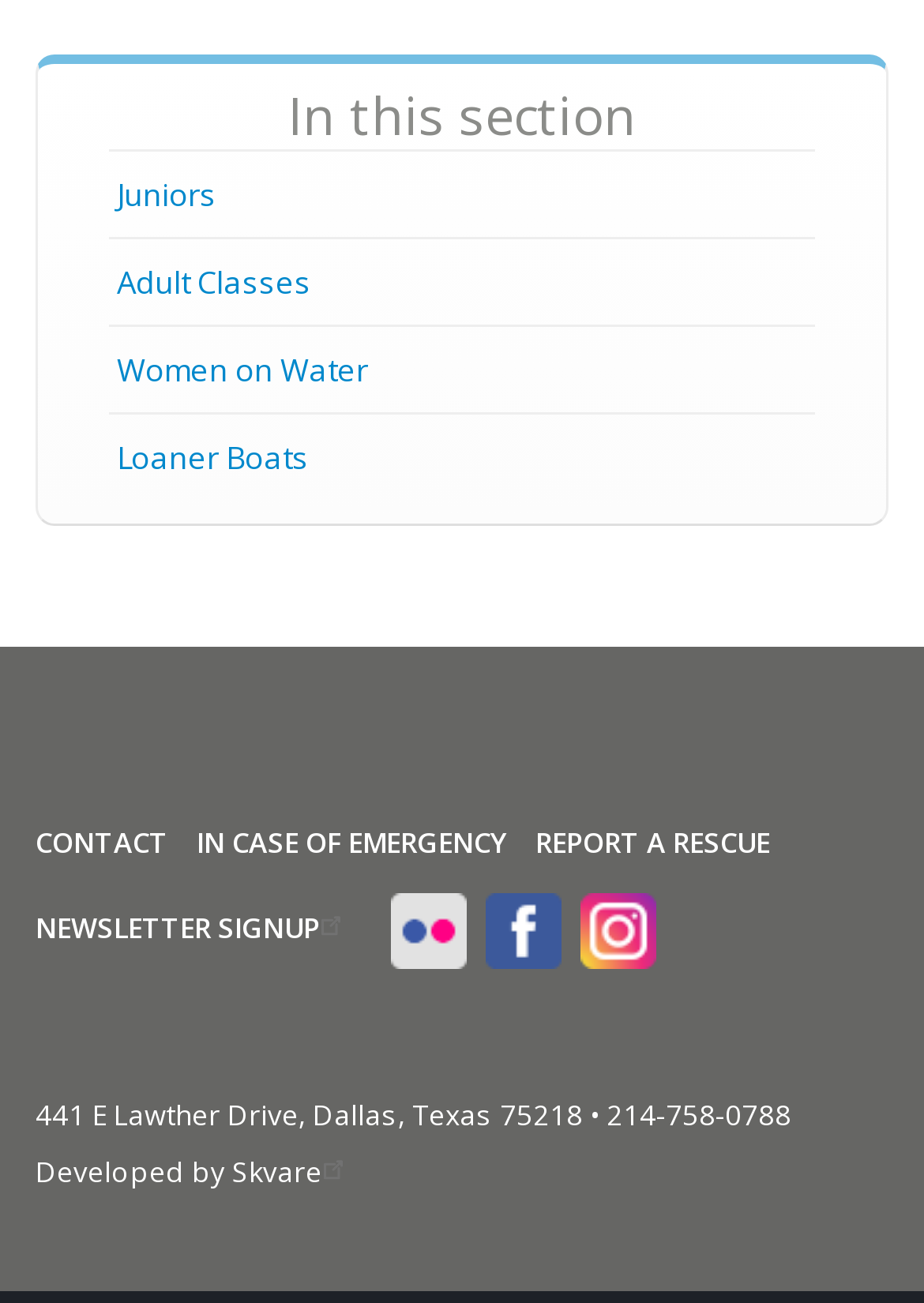Could you locate the bounding box coordinates for the section that should be clicked to accomplish this task: "View Loaner Boats".

[0.119, 0.318, 0.881, 0.384]